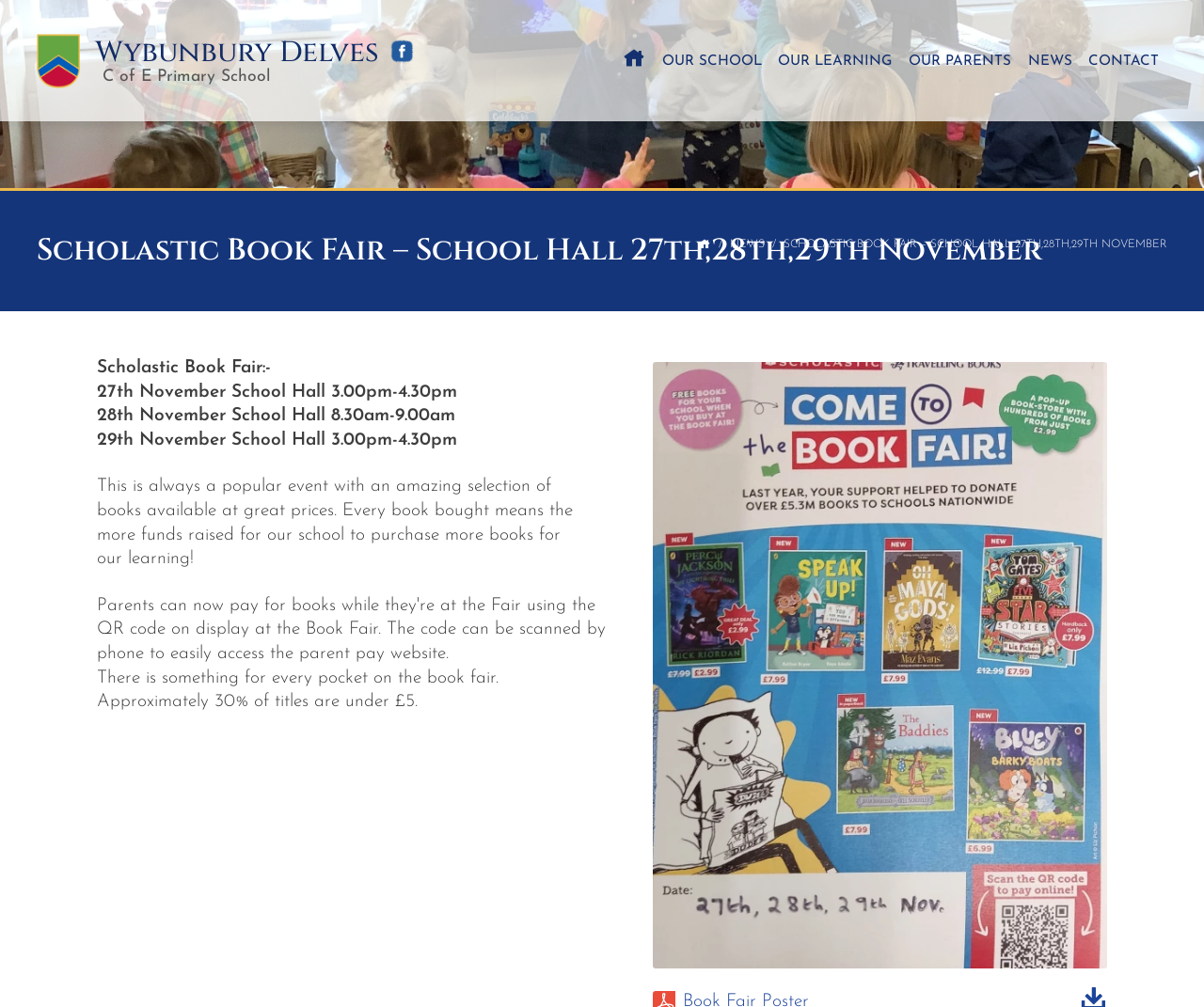What is the date of the Scholastic Book Fair? Refer to the image and provide a one-word or short phrase answer.

27th, 28th, 29th November